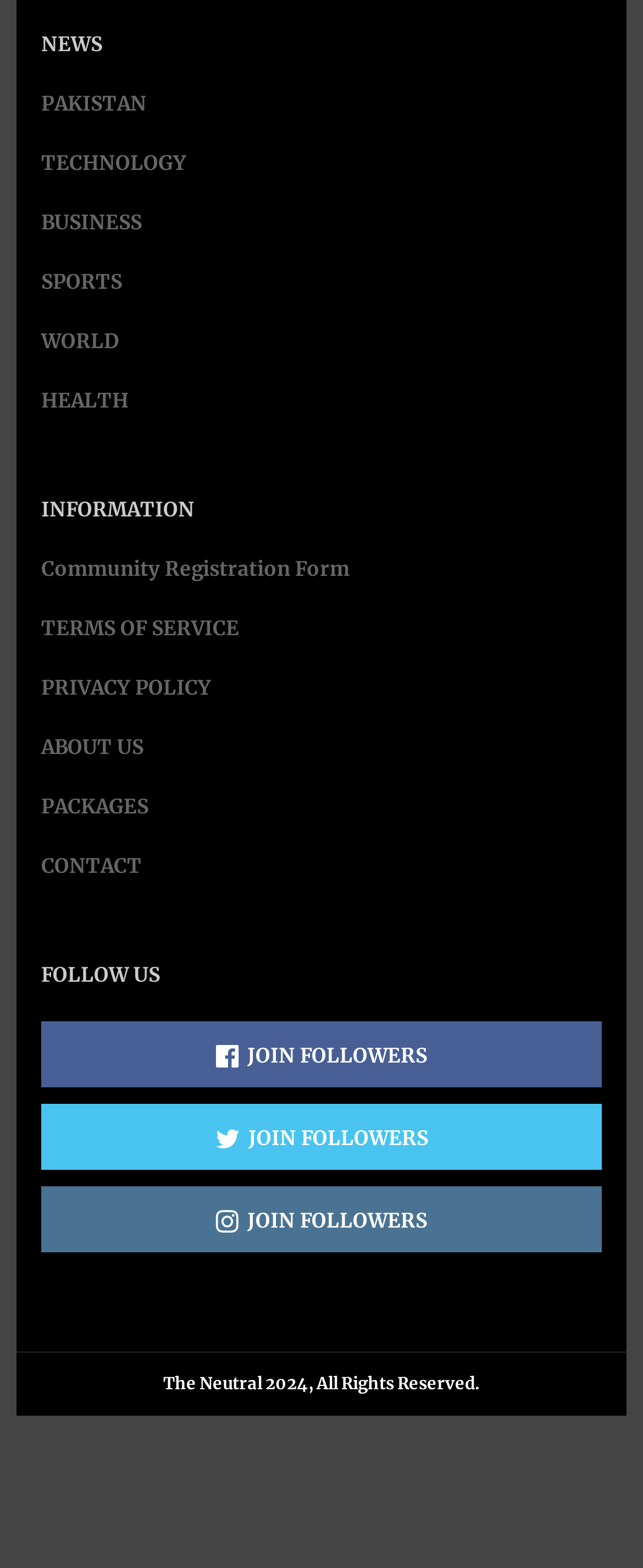What are the main categories of news?
Based on the screenshot, answer the question with a single word or phrase.

NEWS, TECHNOLOGY, BUSINESS, SPORTS, WORLD, HEALTH